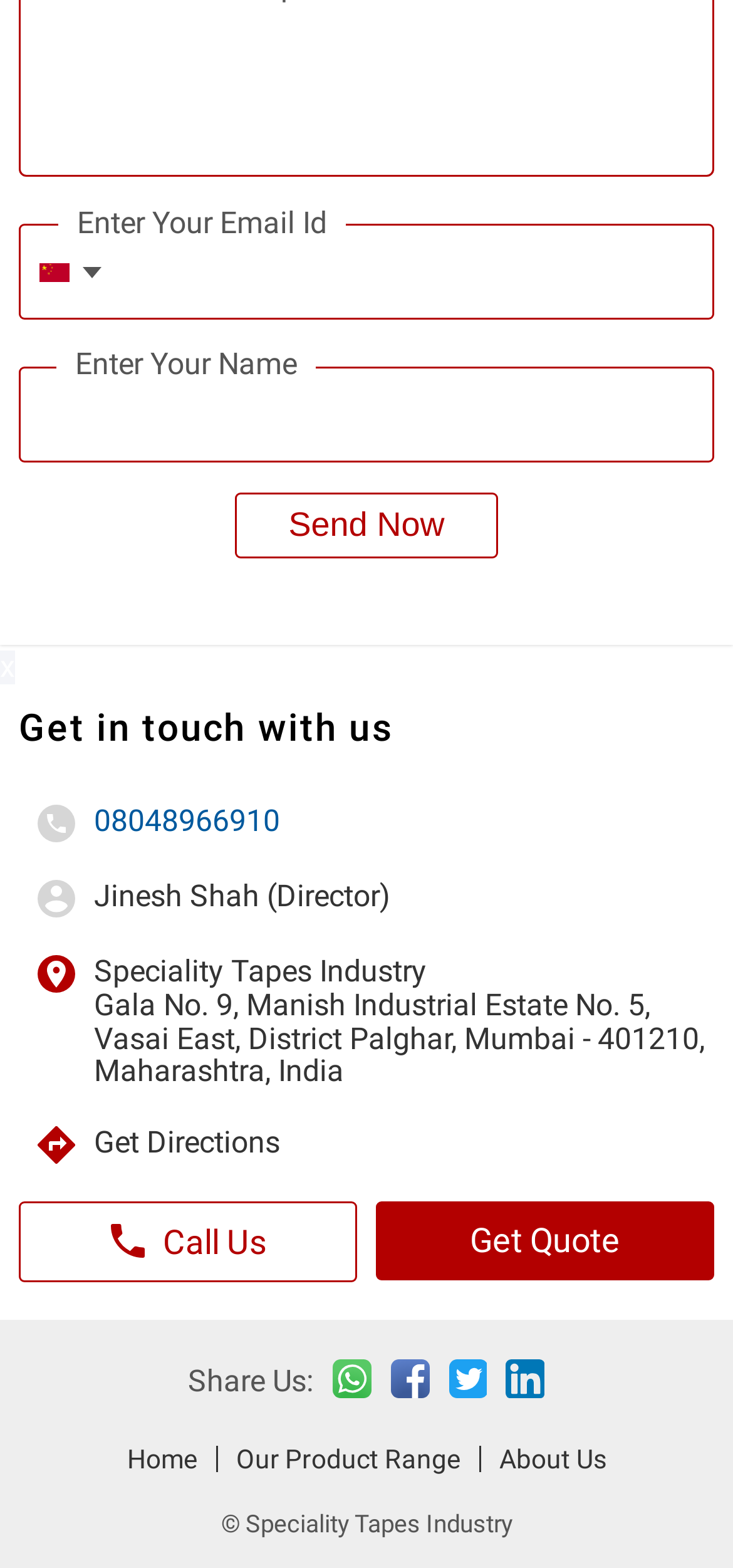Show me the bounding box coordinates of the clickable region to achieve the task as per the instruction: "Enter email id".

[0.167, 0.144, 0.679, 0.203]